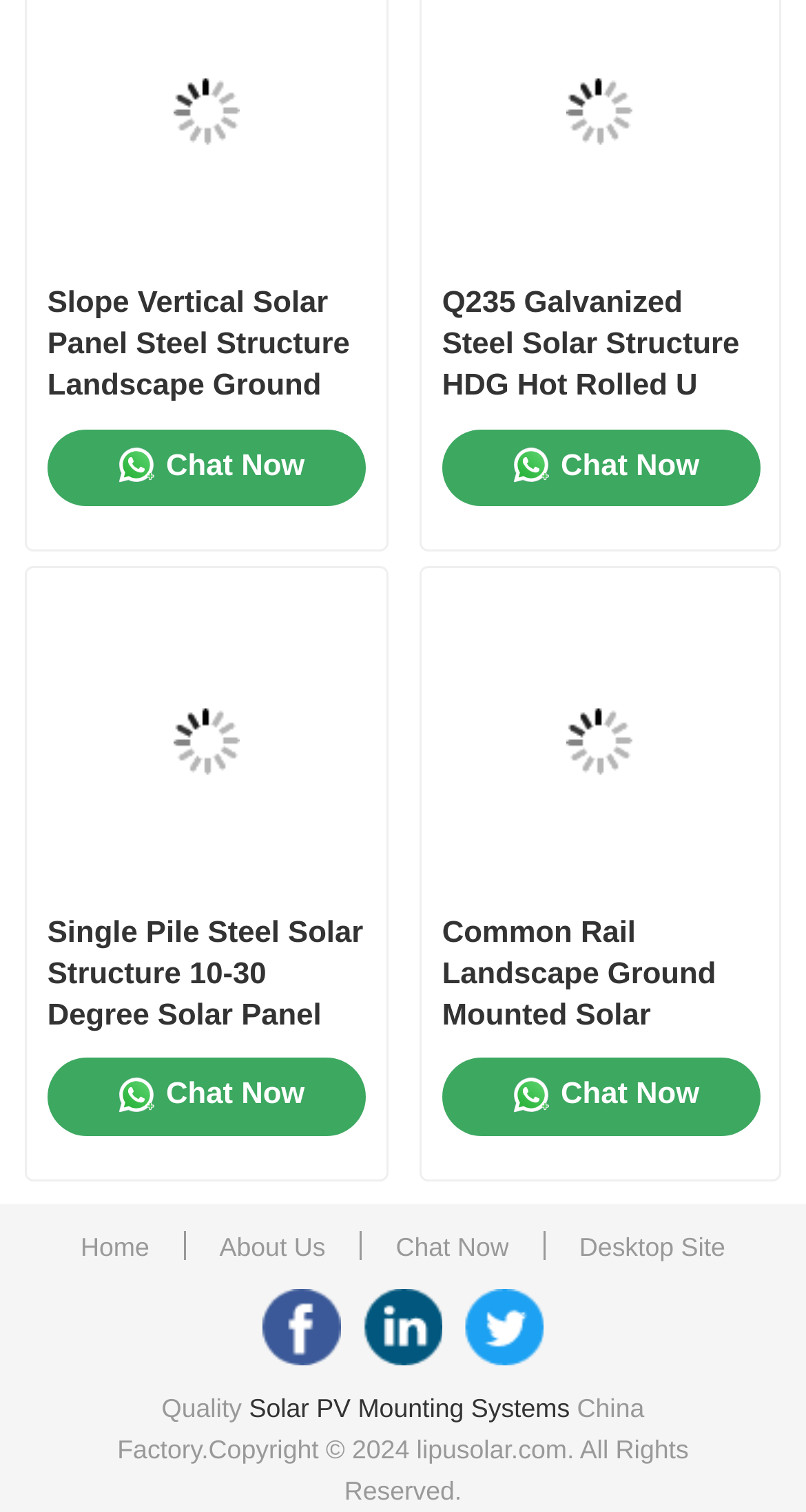Refer to the element description Solar Panel Photovoltaic System and identify the corresponding bounding box in the screenshot. Format the coordinates as (top-left x, top-left y, bottom-right x, bottom-right y) with values in the range of 0 to 1.

[0.08, 0.855, 0.92, 0.93]